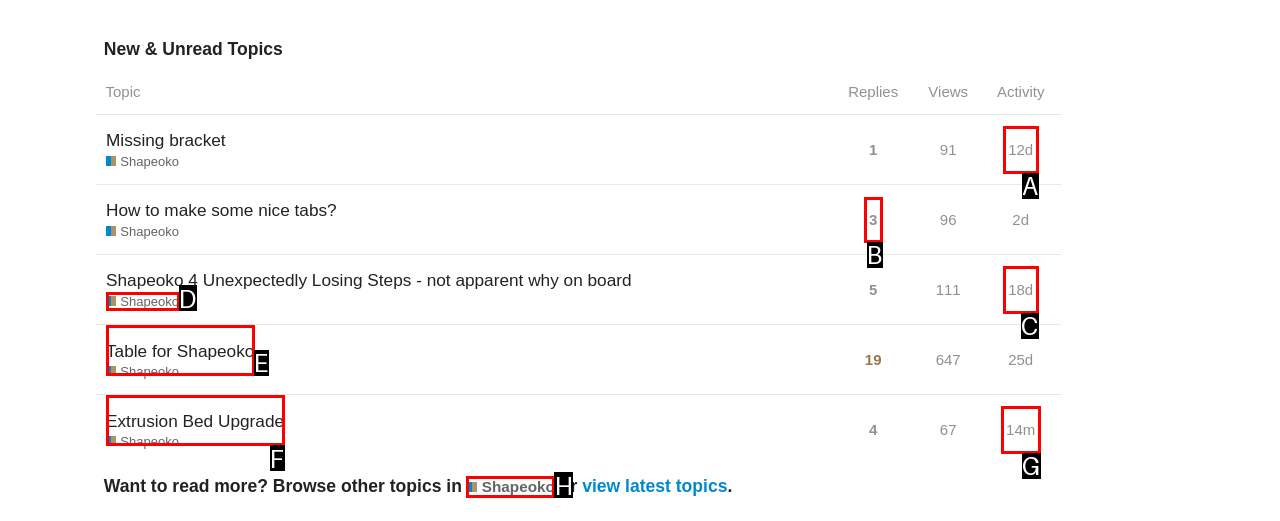Identify the letter that best matches this UI element description: Extrusion Bed Upgrade
Answer with the letter from the given options.

F